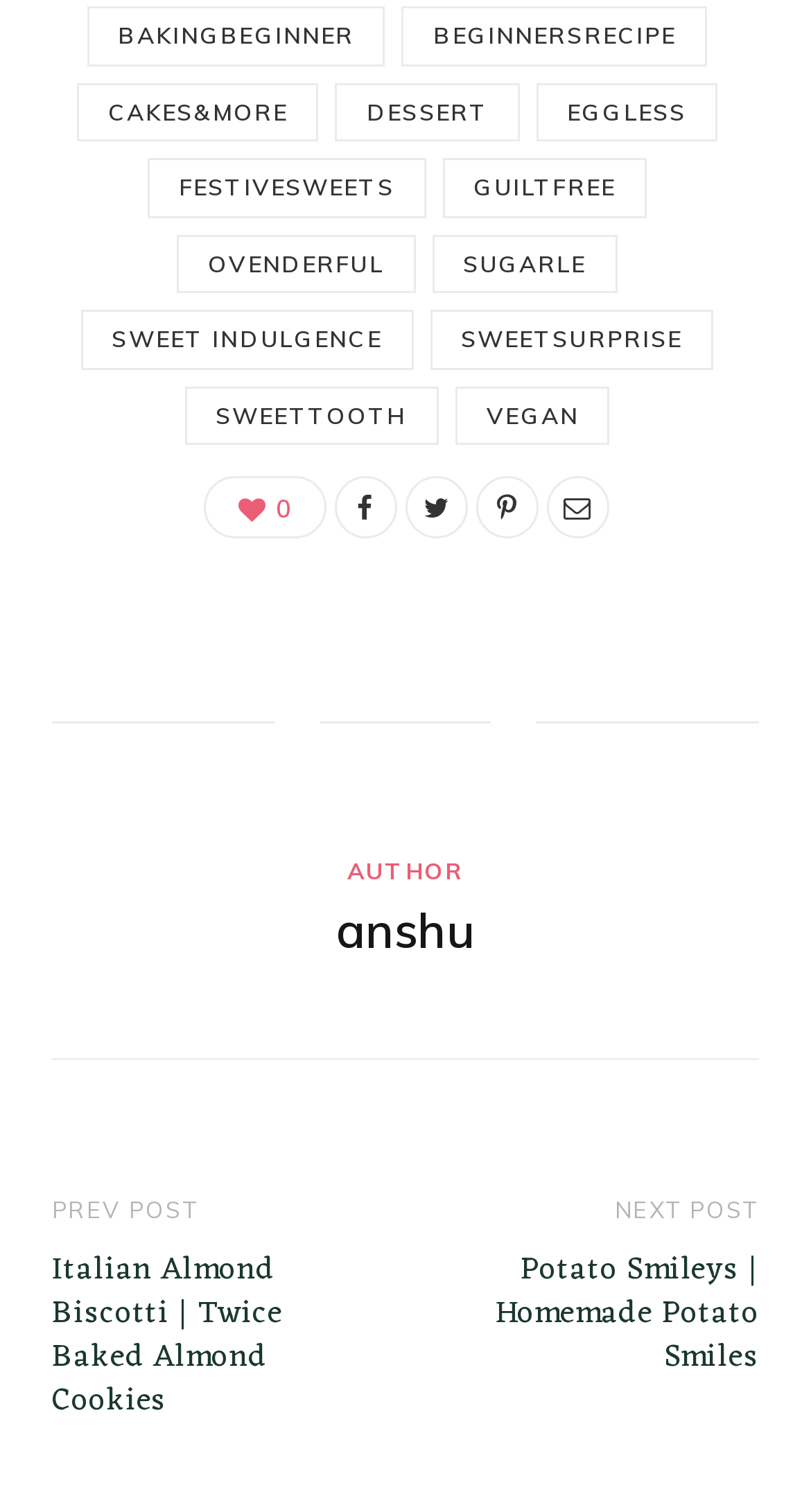Identify and provide the bounding box coordinates of the UI element described: "Cakes&More". The coordinates should be formatted as [left, top, right, bottom], with each number being a float between 0 and 1.

[0.095, 0.055, 0.393, 0.094]